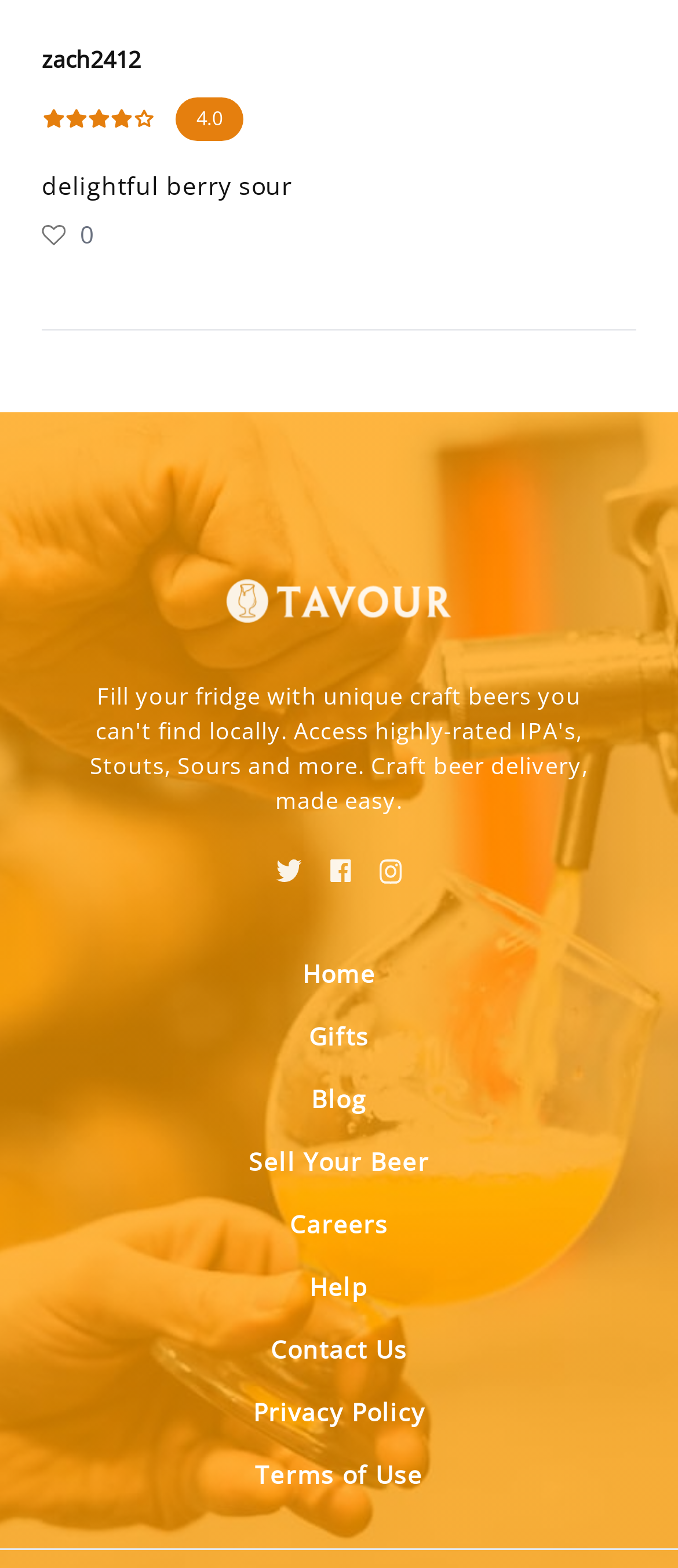Carefully examine the image and provide an in-depth answer to the question: What is the purpose of the separator element at the bottom of the page?

The separator element at the bottom of the page has an orientation of horizontal, indicating that it is used to separate the content above it from the content below it, likely dividing the main content from the footer.